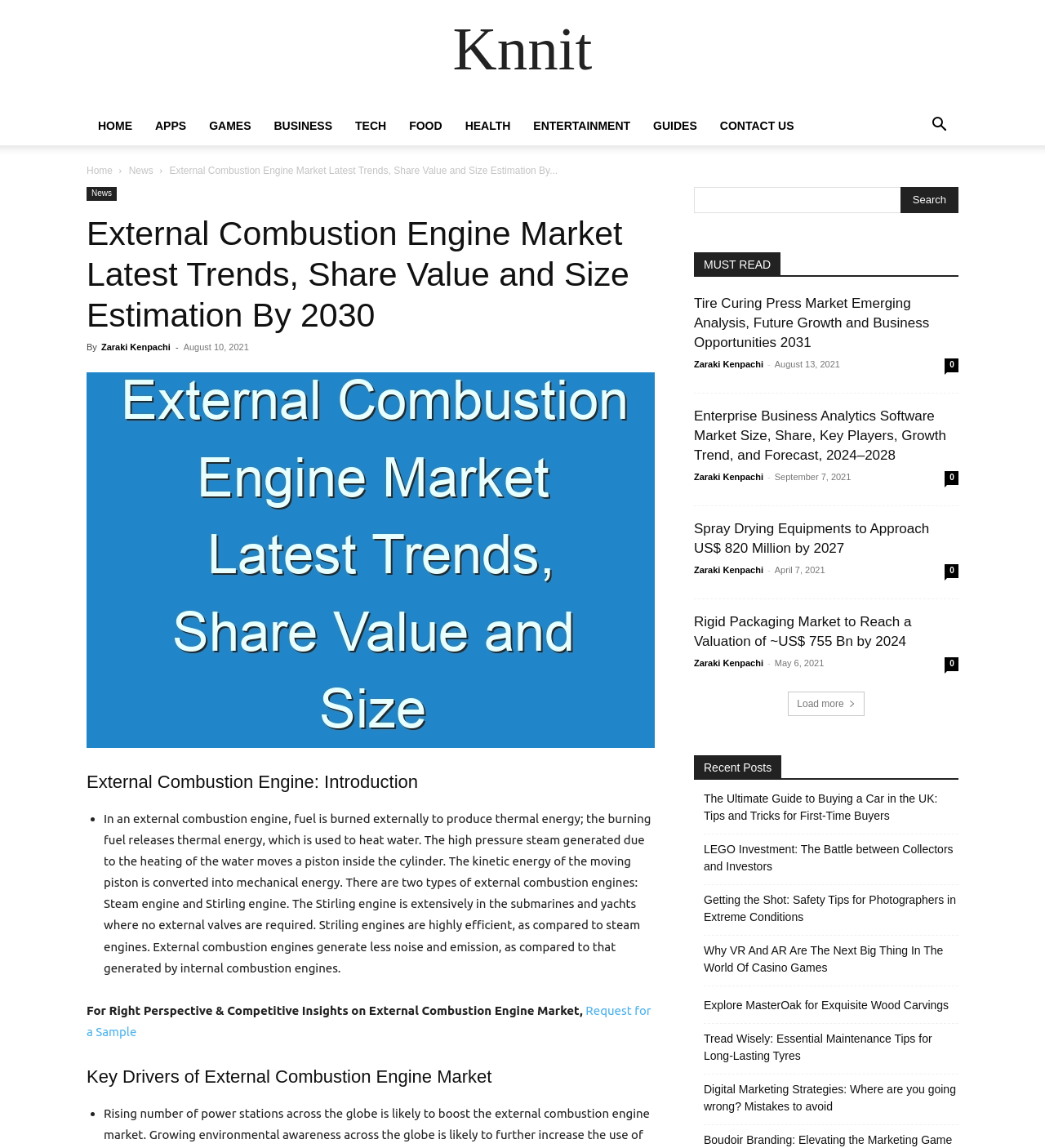Offer an extensive depiction of the webpage and its key elements.

The webpage is about the External Combustion Engine Market, with a focus on its latest trends, share value, and size estimation by 2030. At the top of the page, there is a navigation menu with links to various categories such as HOME, APPS, GAMES, BUSINESS, TECH, FOOD, HEALTH, ENTERTAINMENT, GUIDES, and CONTACT US. Next to the navigation menu, there is a search bar with a search button.

Below the navigation menu, there is a heading that reads "External Combustion Engine Market Latest Trends, Share Value and Size Estimation By 2030". This is followed by a brief introduction to external combustion engines, which explains how they work and their advantages.

The main content of the page is divided into sections, with headings such as "Key Drivers of External Combustion Engine Market" and "External Combustion Engine: Introduction". These sections provide detailed information about the market, including its growth drivers and the types of external combustion engines.

On the right-hand side of the page, there is a section titled "MUST READ" that features a list of articles related to business and technology, including topics such as tire curing press market, enterprise business analytics software market, and spray drying equipments market. Each article has a heading, a link to the full article, and a timestamp indicating when it was published.

Further down the page, there is a section titled "Recent Posts" that features a list of articles on various topics, including buying a car in the UK, LEGO investment, and digital marketing strategies. Each article has a heading and a link to the full article.

At the bottom of the page, there is a "Load more" button that allows users to load more articles.